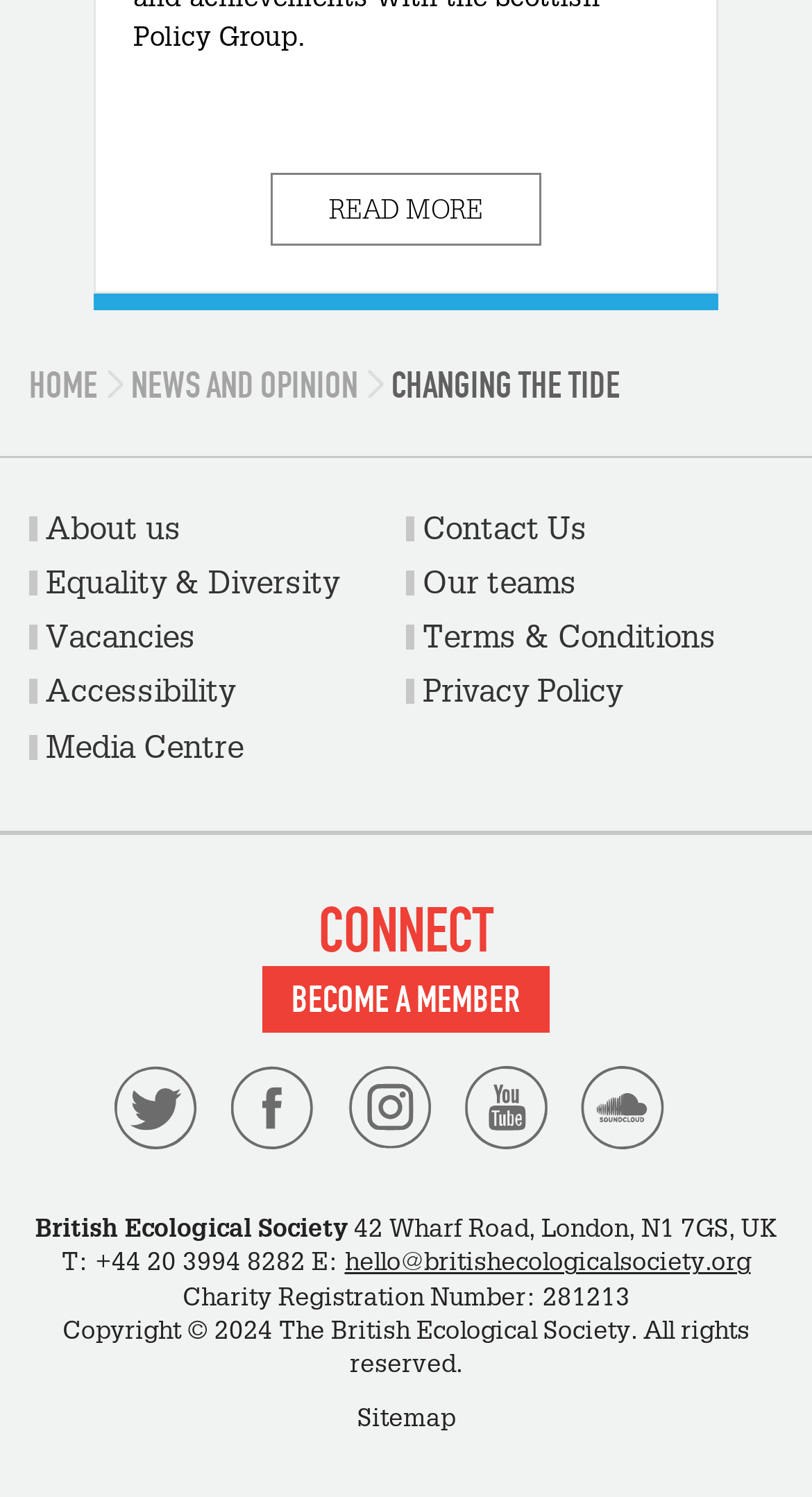Pinpoint the bounding box coordinates of the clickable element needed to complete the instruction: "Learn about changing the tide". The coordinates should be provided as four float numbers between 0 and 1: [left, top, right, bottom].

[0.482, 0.243, 0.764, 0.273]